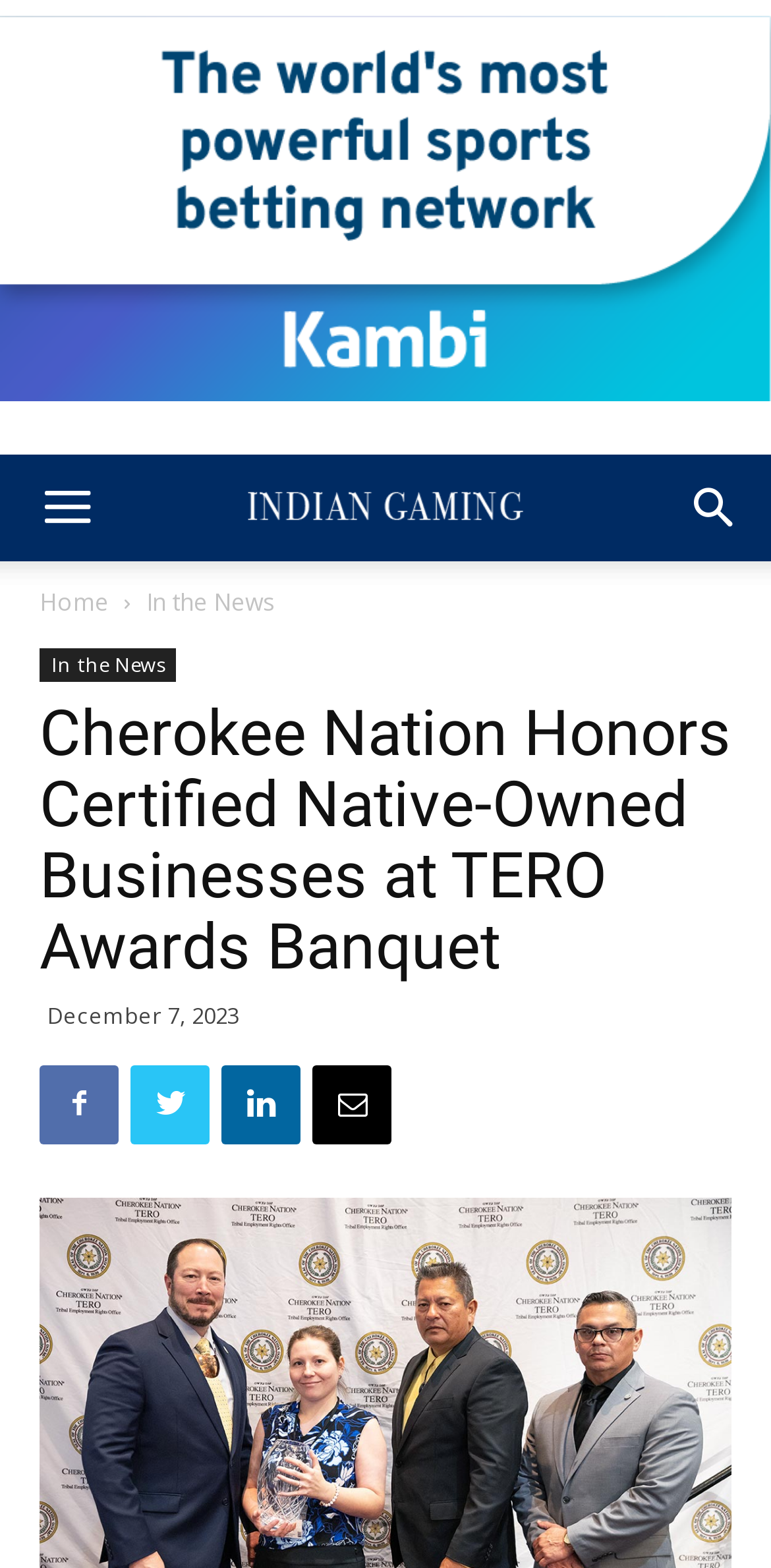Specify the bounding box coordinates for the region that must be clicked to perform the given instruction: "Read the article about Cherokee Nation Honors Certified Native-Owned Businesses".

[0.051, 0.445, 0.949, 0.626]